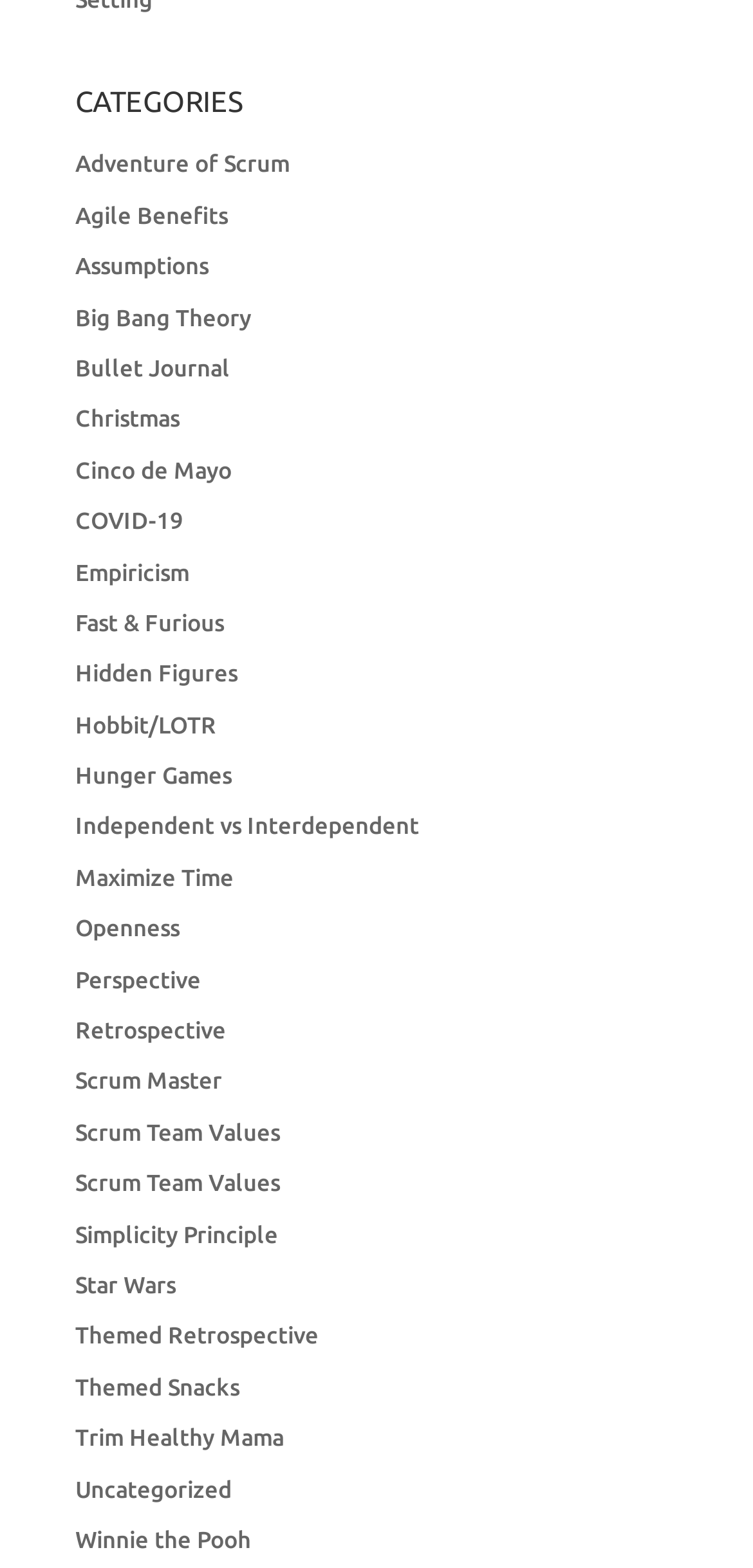Show the bounding box coordinates for the element that needs to be clicked to execute the following instruction: "explore COVID-19". Provide the coordinates in the form of four float numbers between 0 and 1, i.e., [left, top, right, bottom].

[0.1, 0.324, 0.244, 0.34]